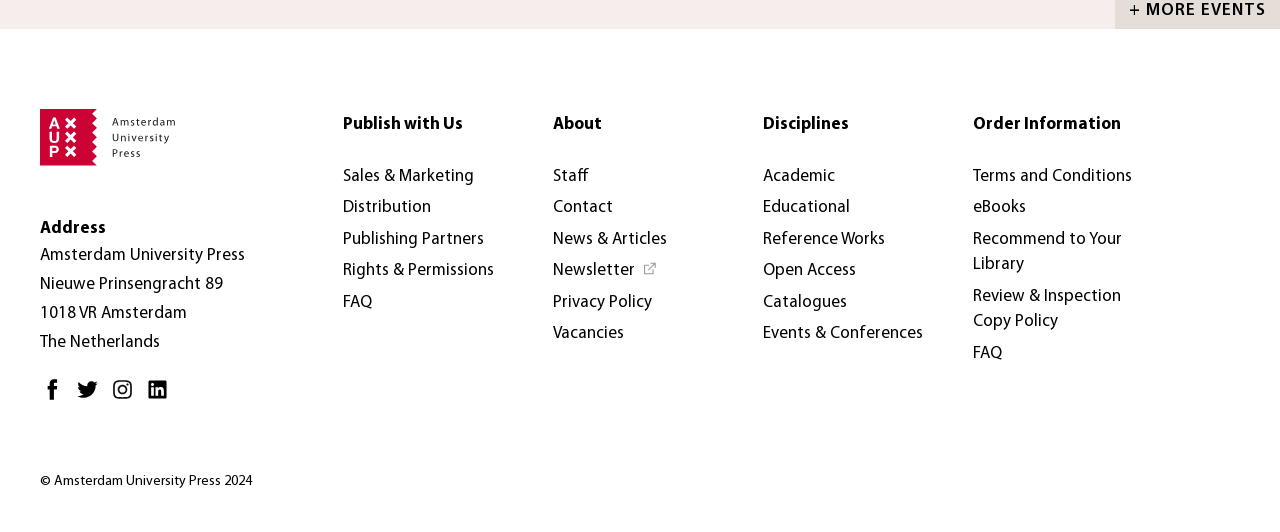Specify the bounding box coordinates of the area to click in order to execute this command: 'Visit Publish with Us'. The coordinates should consist of four float numbers ranging from 0 to 1, and should be formatted as [left, top, right, bottom].

[0.266, 0.205, 0.364, 0.264]